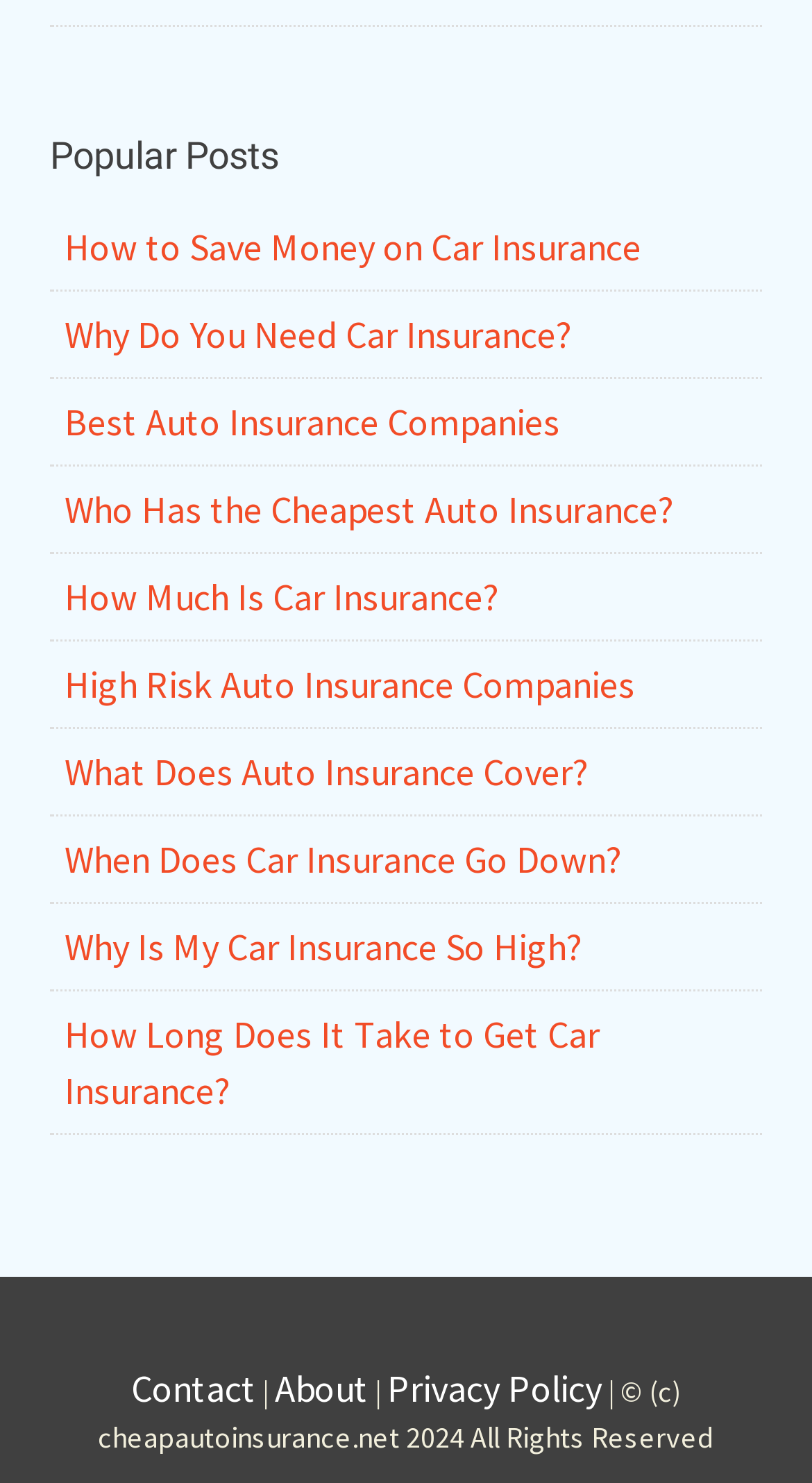Please indicate the bounding box coordinates for the clickable area to complete the following task: "View popular posts". The coordinates should be specified as four float numbers between 0 and 1, i.e., [left, top, right, bottom].

[0.061, 0.086, 0.939, 0.124]